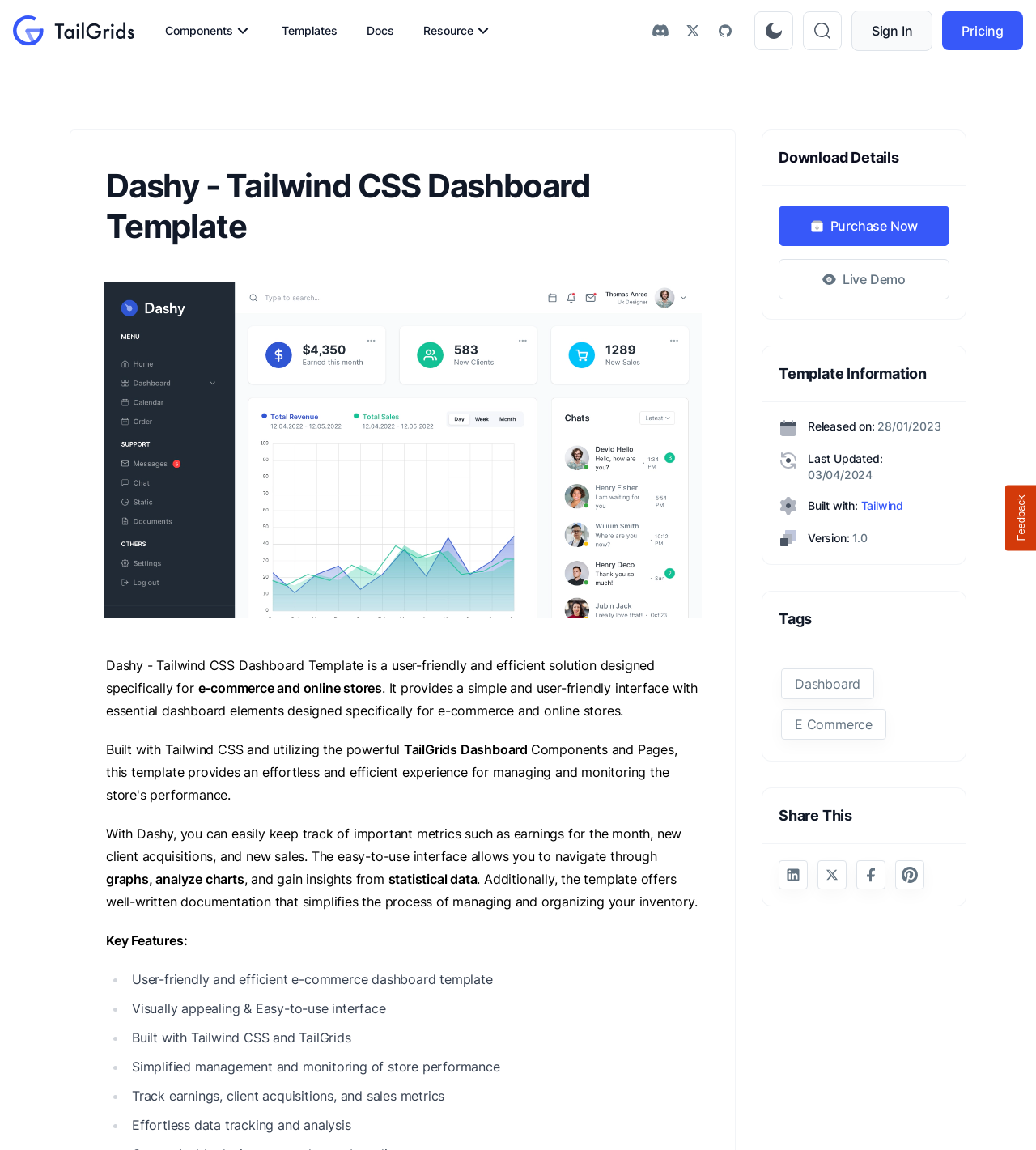What is the release date of the template?
Answer the question using a single word or phrase, according to the image.

28/01/2023